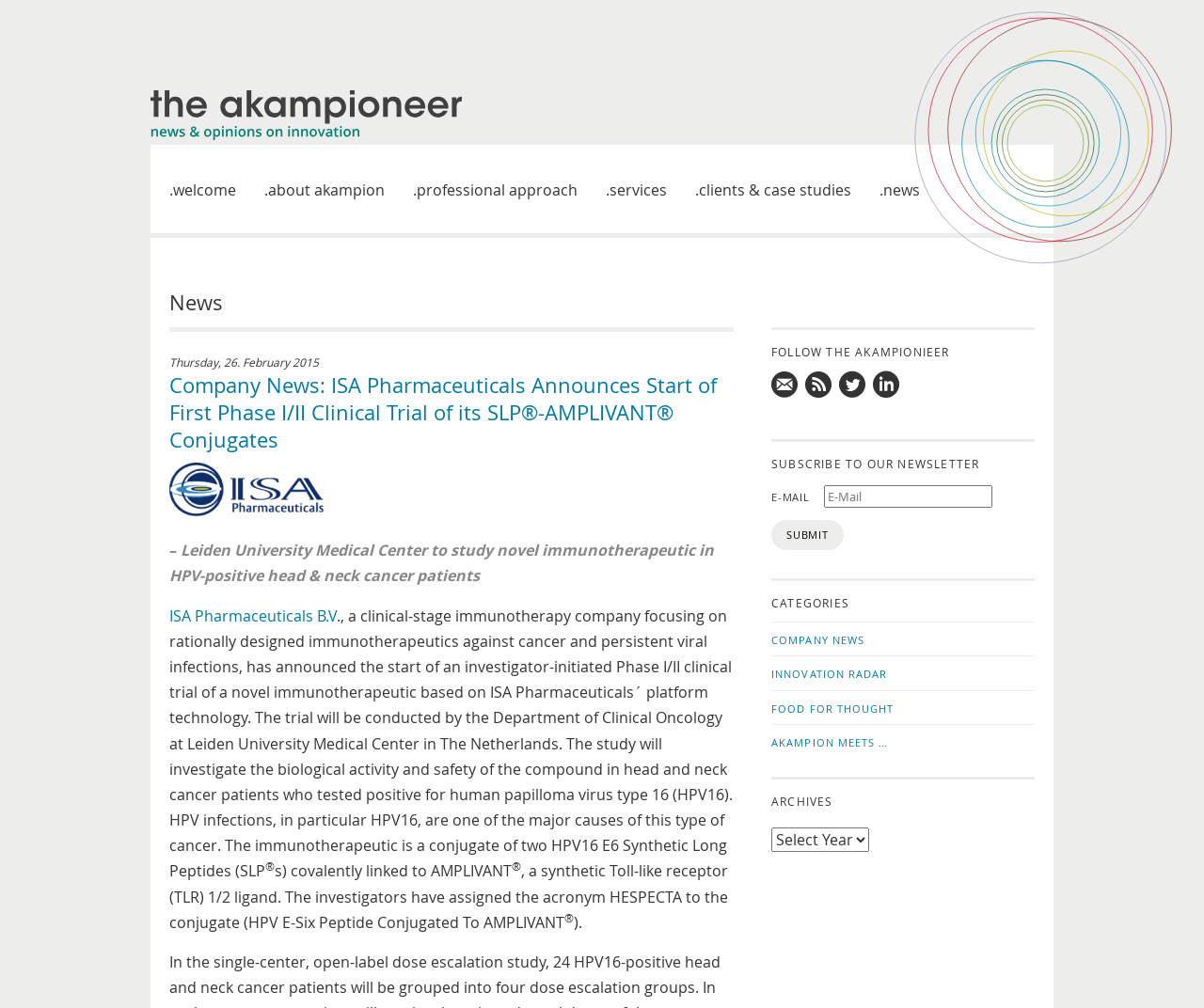What is the acronym of the conjugate used in the clinical trial? Based on the image, give a response in one word or a short phrase.

HESPECTA